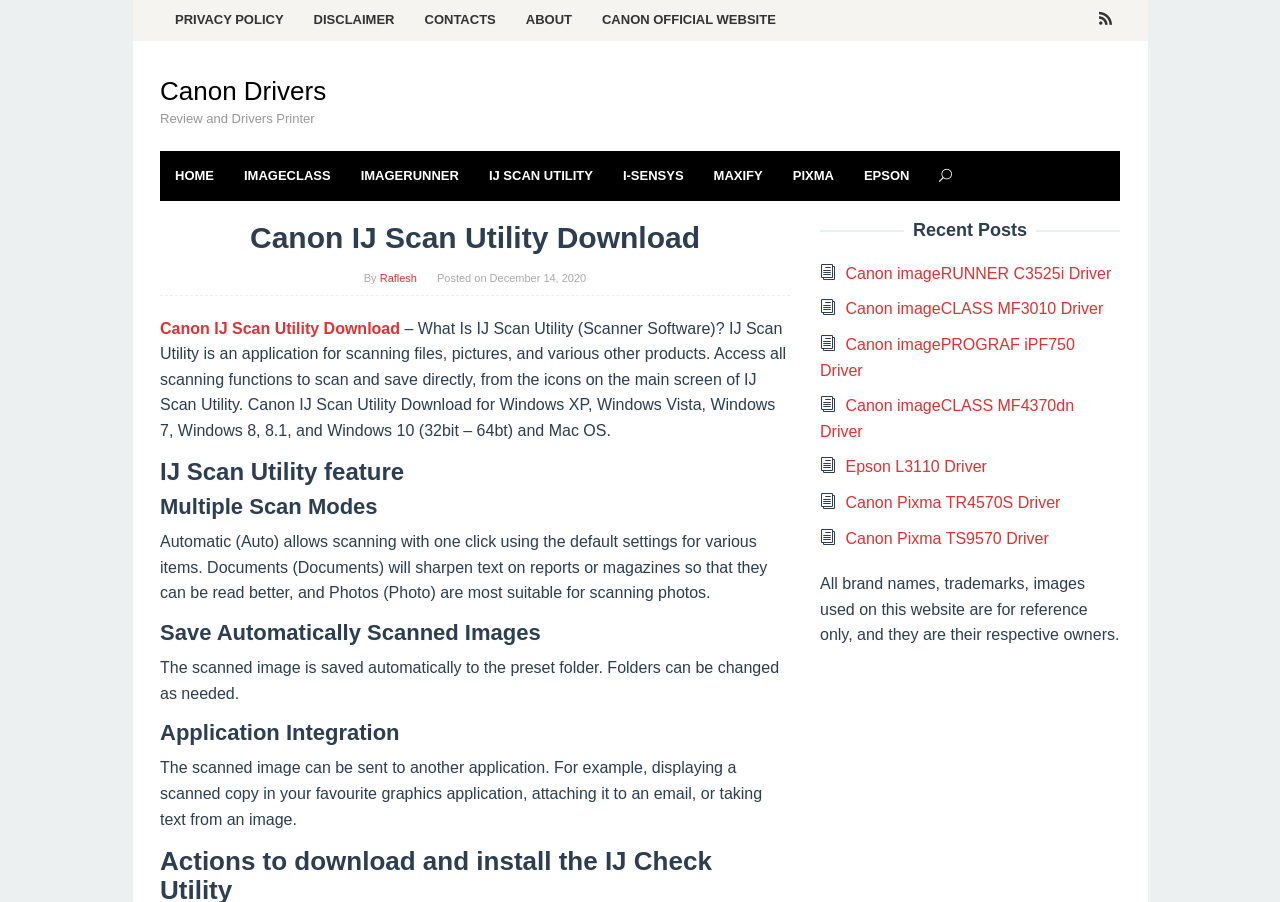What is the purpose of the IJ Scan Utility?
Look at the screenshot and give a one-word or phrase answer.

Scanning files and pictures